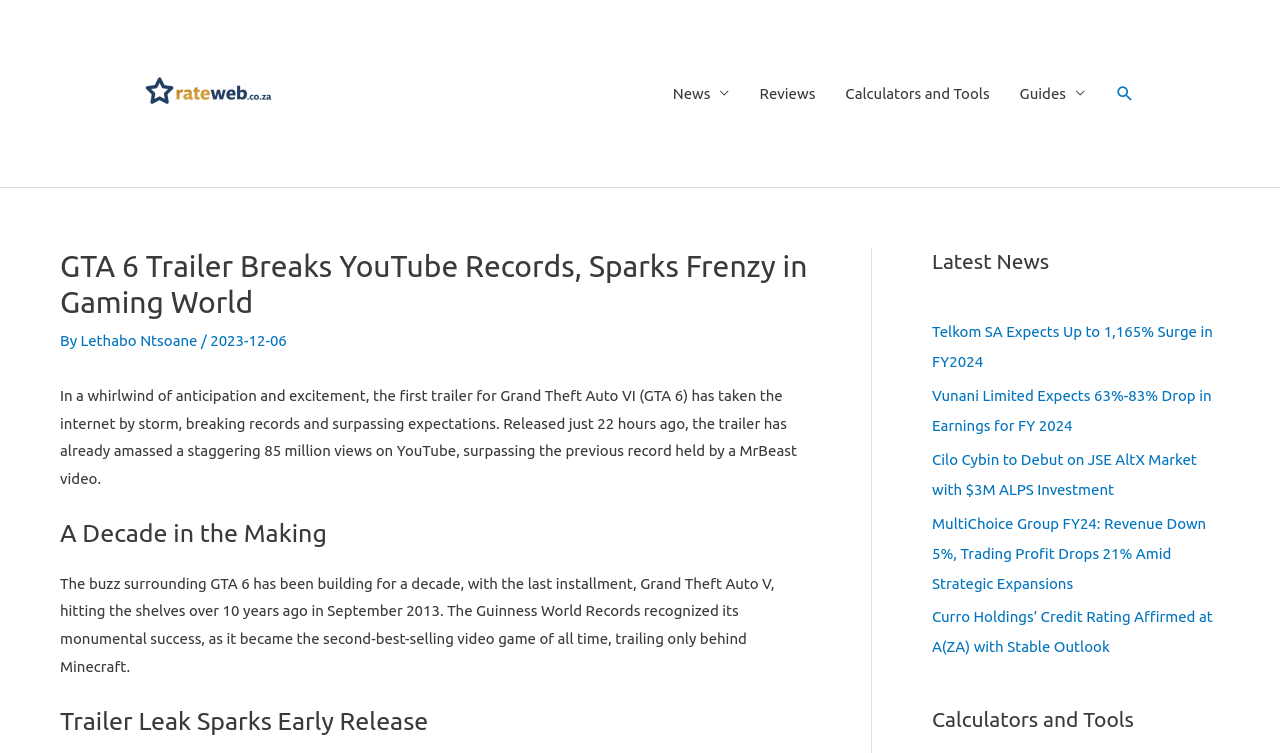Carefully observe the image and respond to the question with a detailed answer:
How many million views did the GTA 6 trailer get on YouTube?

The article states that the GTA 6 trailer broke records by getting 85 million views on YouTube in just 22 hours.